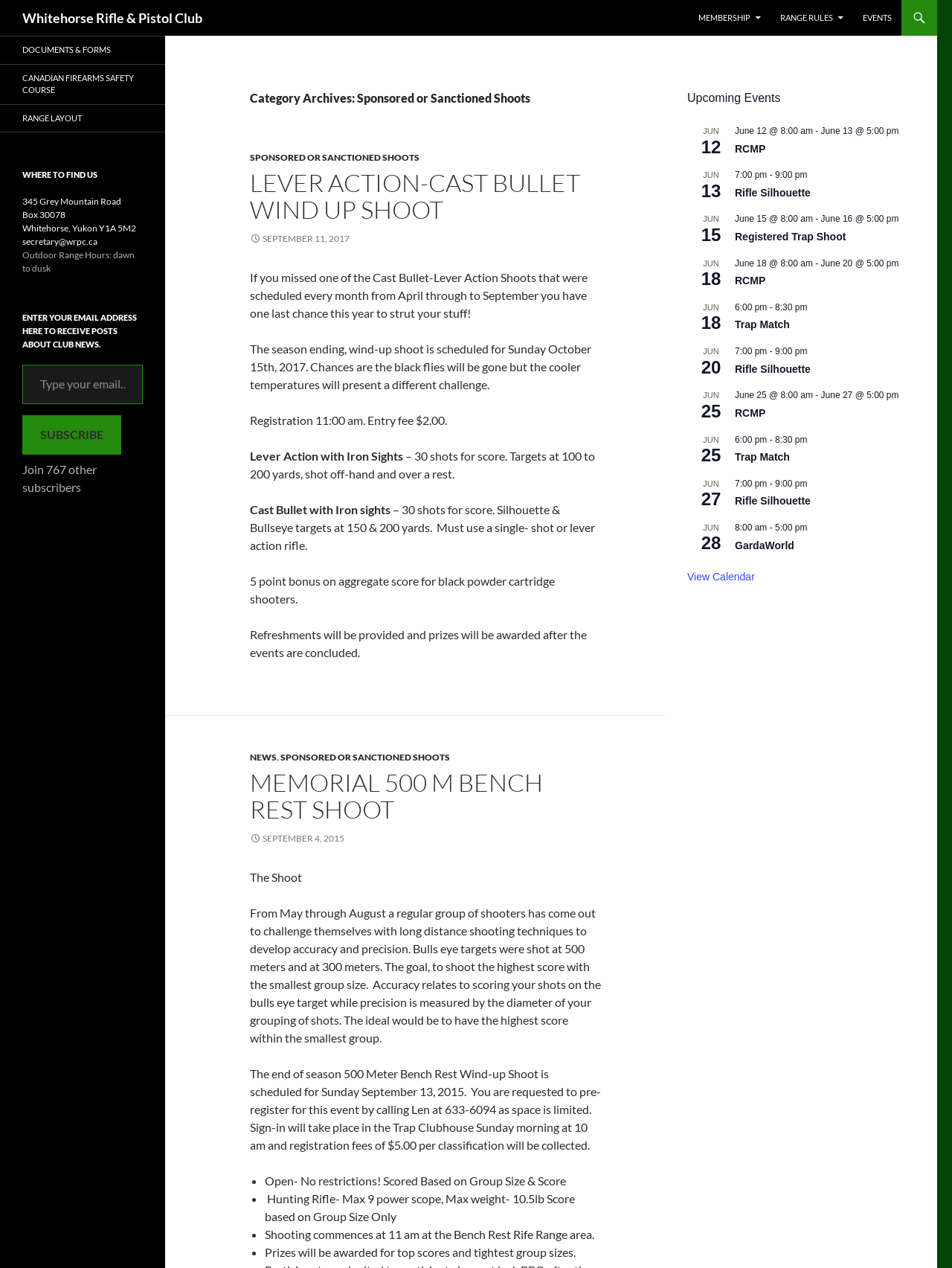What is the prize for the top scores and tightest group sizes in the 500 Meter Bench Rest Wind-up Shoot?
Based on the screenshot, respond with a single word or phrase.

Prizes will be awarded